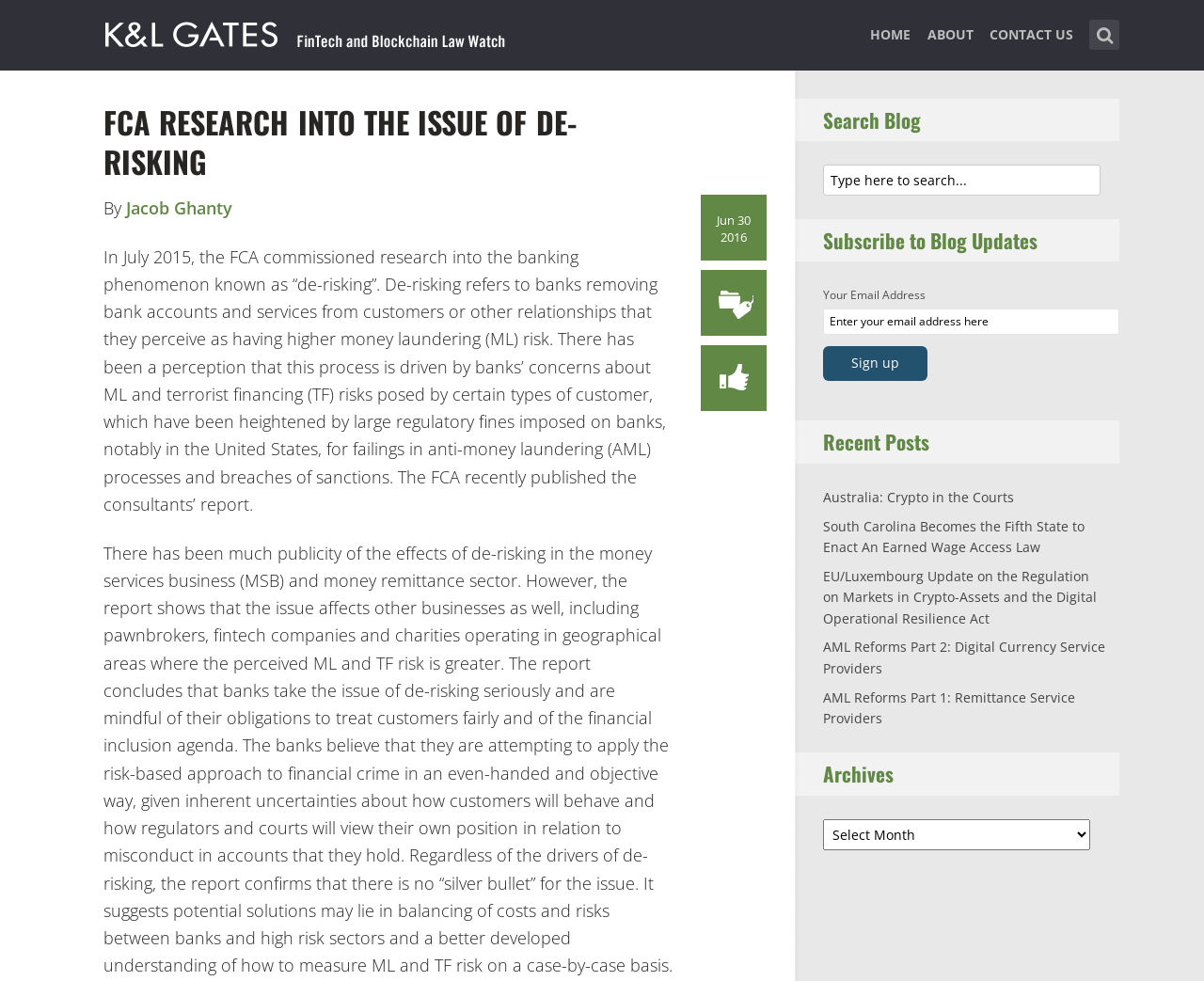Respond to the question with just a single word or phrase: 
What is the purpose of the 'Subscribe to Blog Updates' section?

To receive blog updates